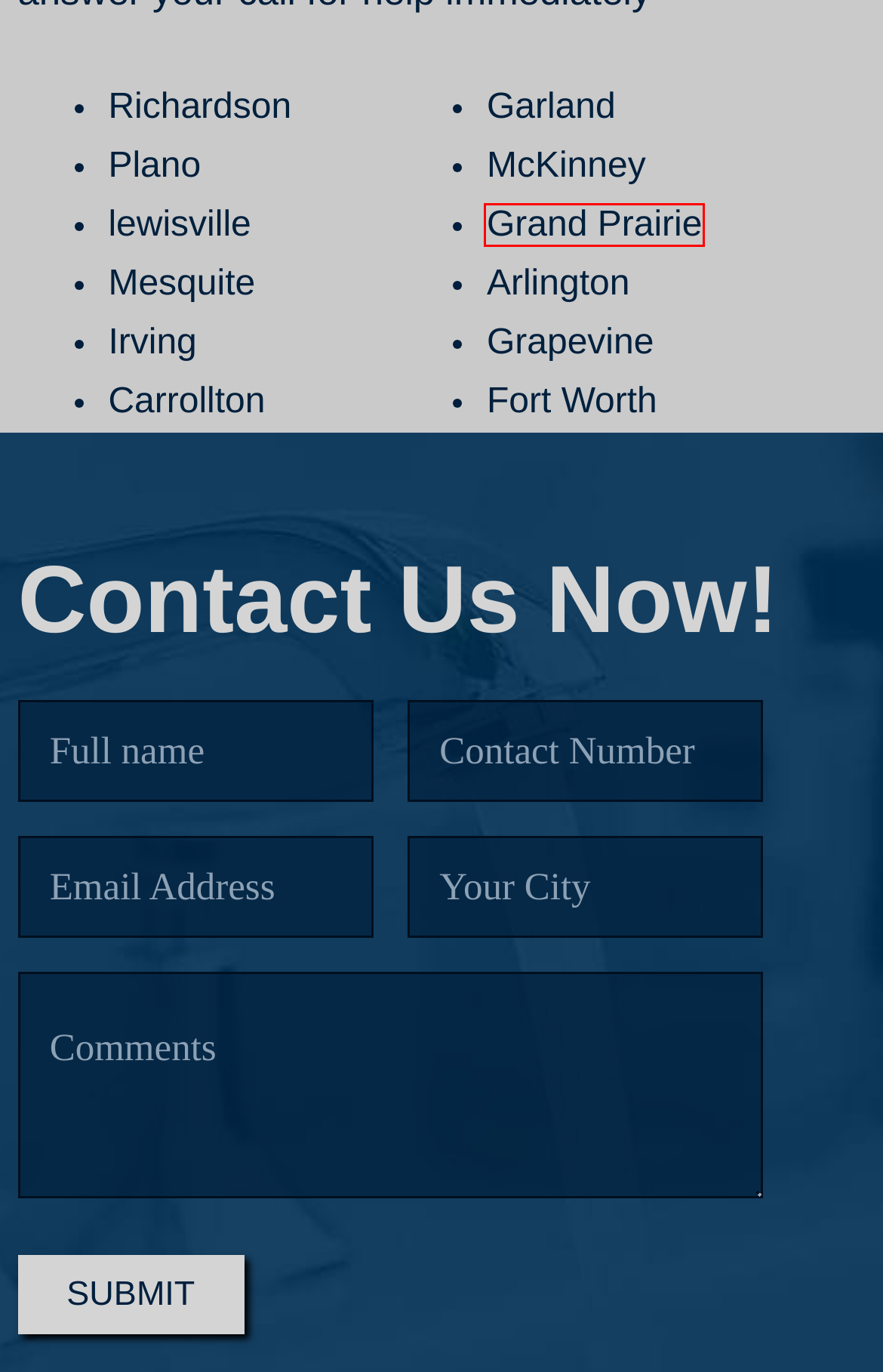Observe the webpage screenshot and focus on the red bounding box surrounding a UI element. Choose the most appropriate webpage description that corresponds to the new webpage after clicking the element in the bounding box. Here are the candidates:
A. Plumbing Garland TX Pro | Emergency Plumber >> Near Me
B. Plumbing Plano TX Pro - Emergency Service - Near Me
C. Plumbing Grand Prairie TX Pro - Cheap Plumbers Near Me
D. Plumbing Grapevine TX - Affordable Plumbers Service - (Free Coupon)
E. Plumbing Richardson TX Pro – Emergency Plumbers Near Me
F. Plumbing McKinney TX Pro - Cheapest Emergency Plumbers
G. Plumber Lewisville Texas-(Septic Tank-Garbage Disposal)Repair
H. Plumbing Carrollton TX | Slab Leak >> Emergency Service

C